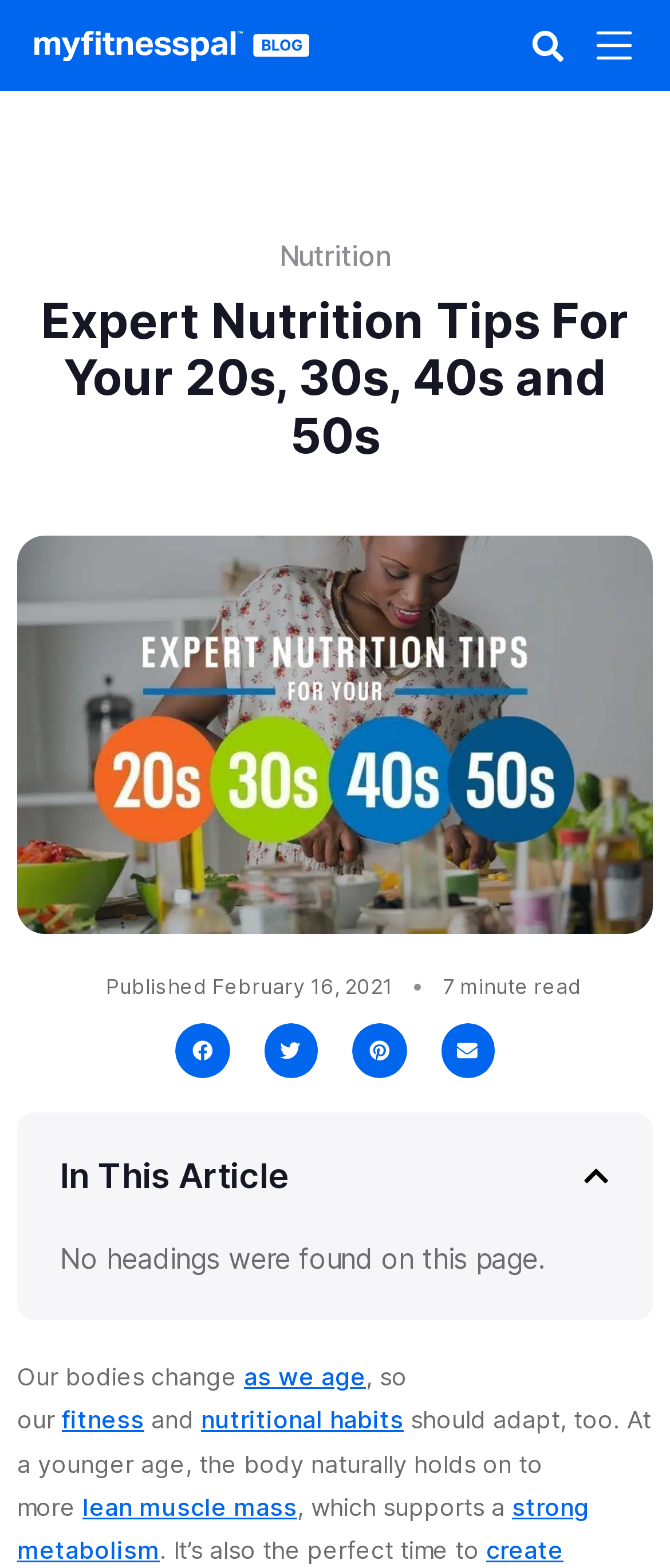Please provide a one-word or short phrase answer to the question:
What is the estimated reading time of this article?

7 minutes